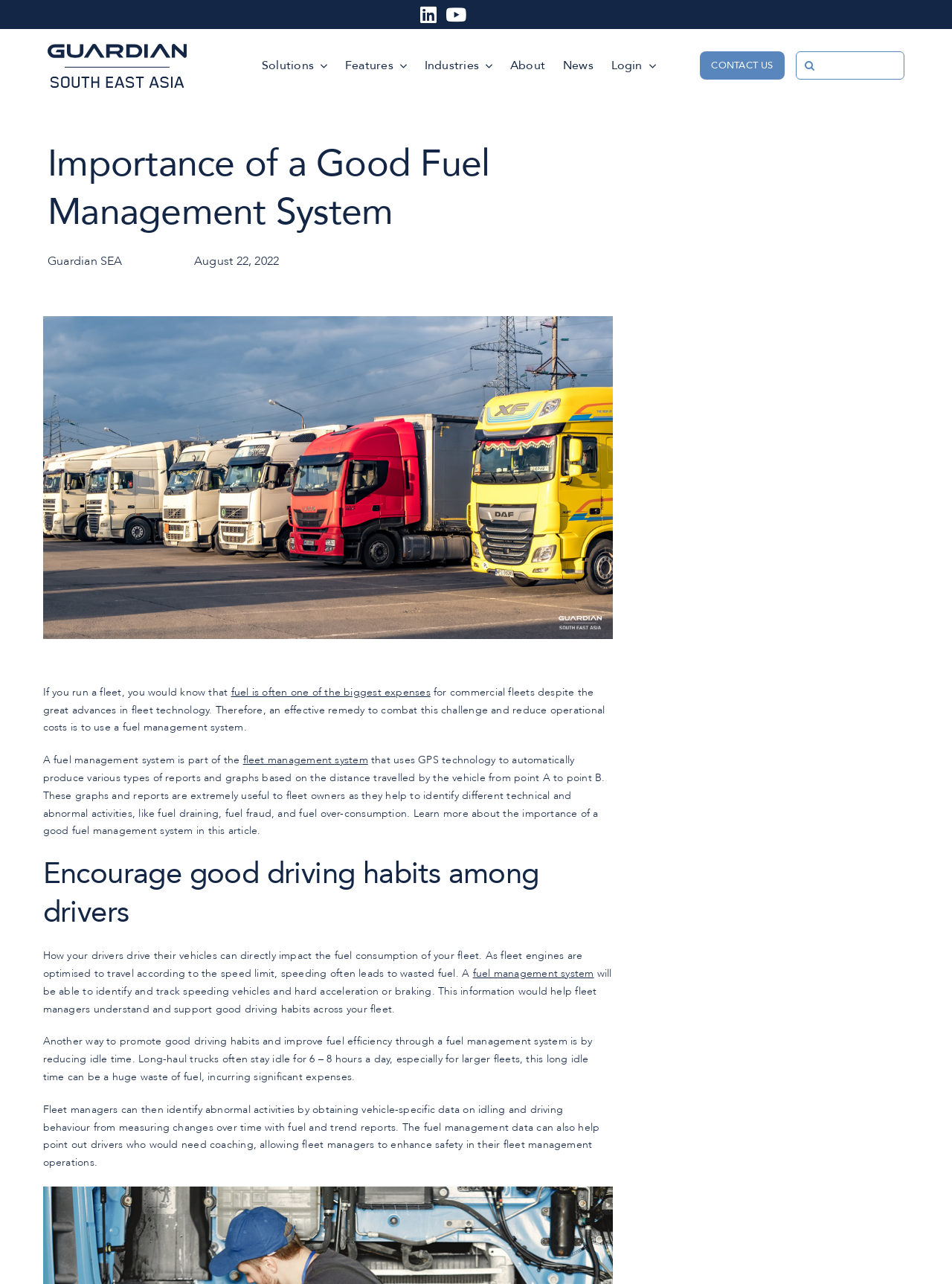Respond to the question below with a concise word or phrase:
What can be identified by a fuel management system?

Speeding vehicles and hard acceleration or braking